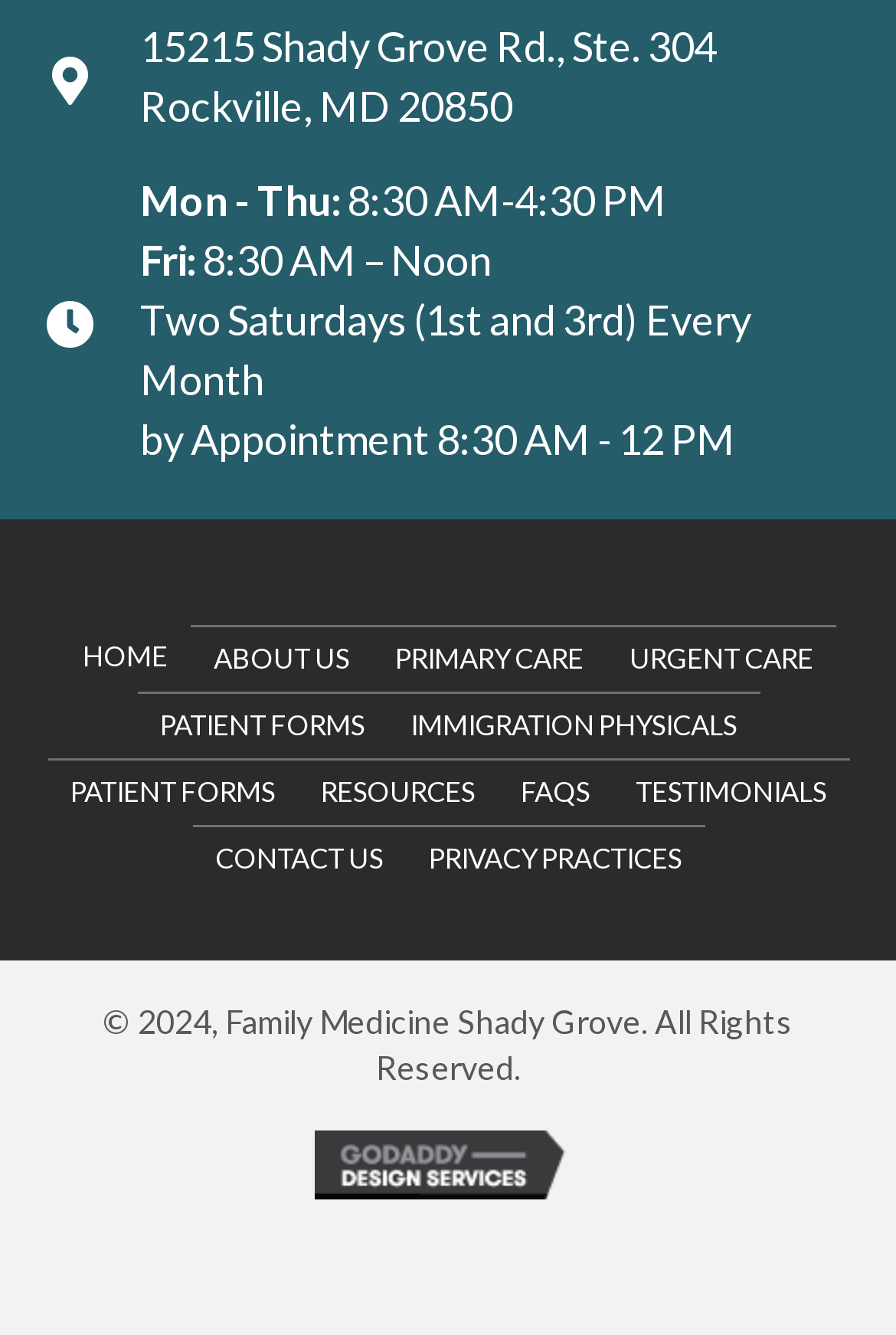Find and provide the bounding box coordinates for the UI element described with: "Immigration Physicals".

[0.432, 0.519, 0.847, 0.568]